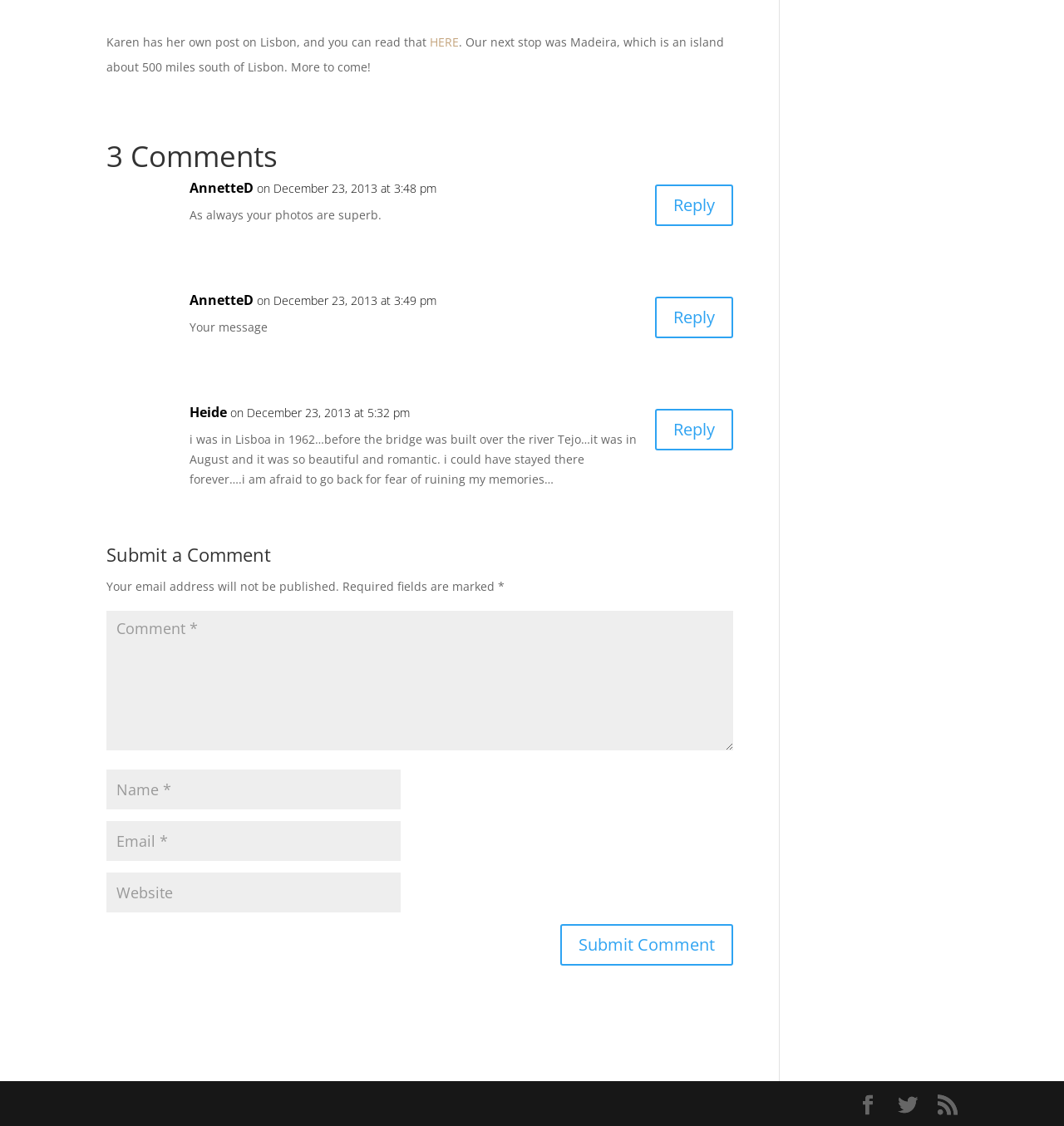Identify the bounding box coordinates for the element you need to click to achieve the following task: "View comments". Provide the bounding box coordinates as four float numbers between 0 and 1, in the form [left, top, right, bottom].

[0.1, 0.126, 0.689, 0.159]